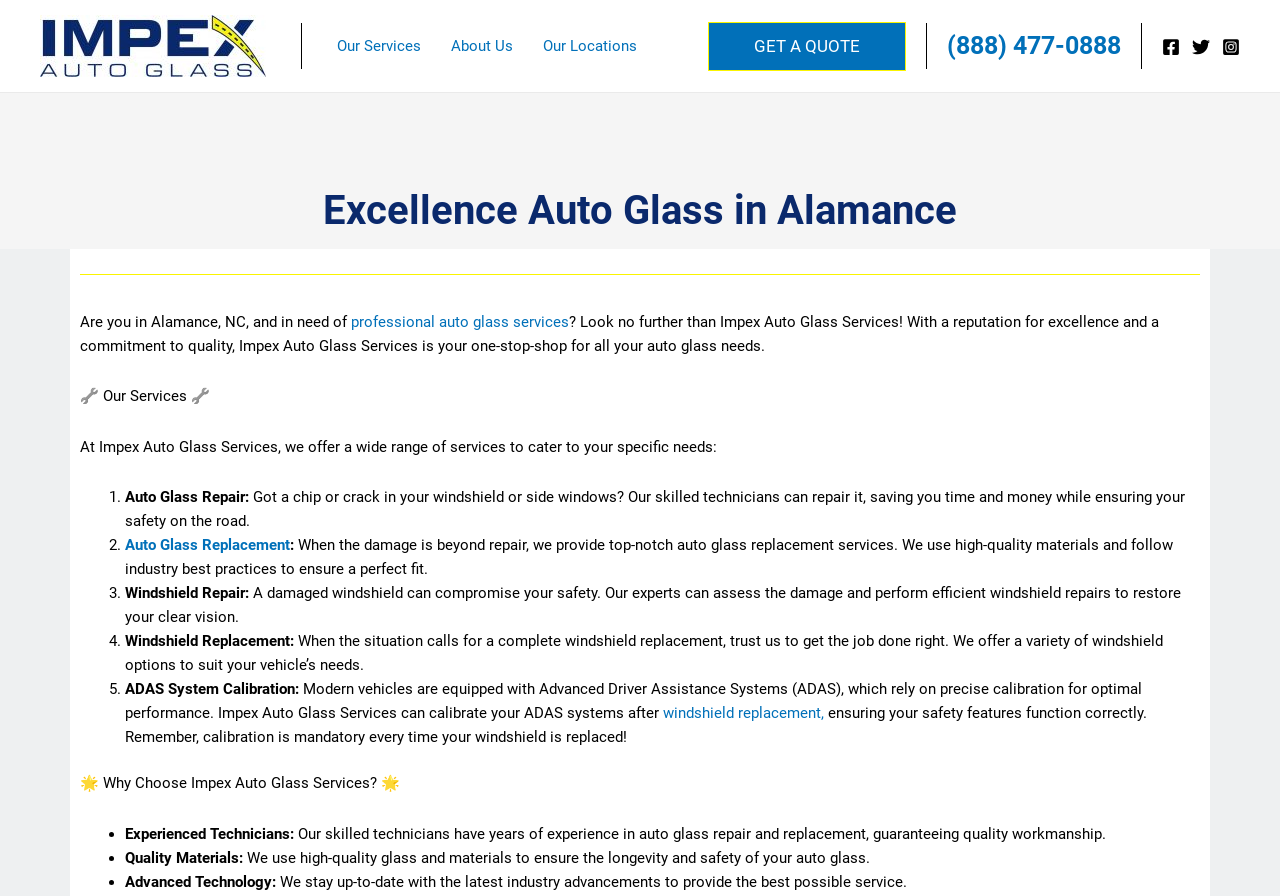Carefully examine the image and provide an in-depth answer to the question: What is the purpose of ADAS System Calibration?

The purpose of ADAS System Calibration is to ensure that the safety features of a vehicle function correctly. This is mentioned in the description of the ADAS System Calibration service, which is one of the auto glass services offered by Impex Auto Glass Services.